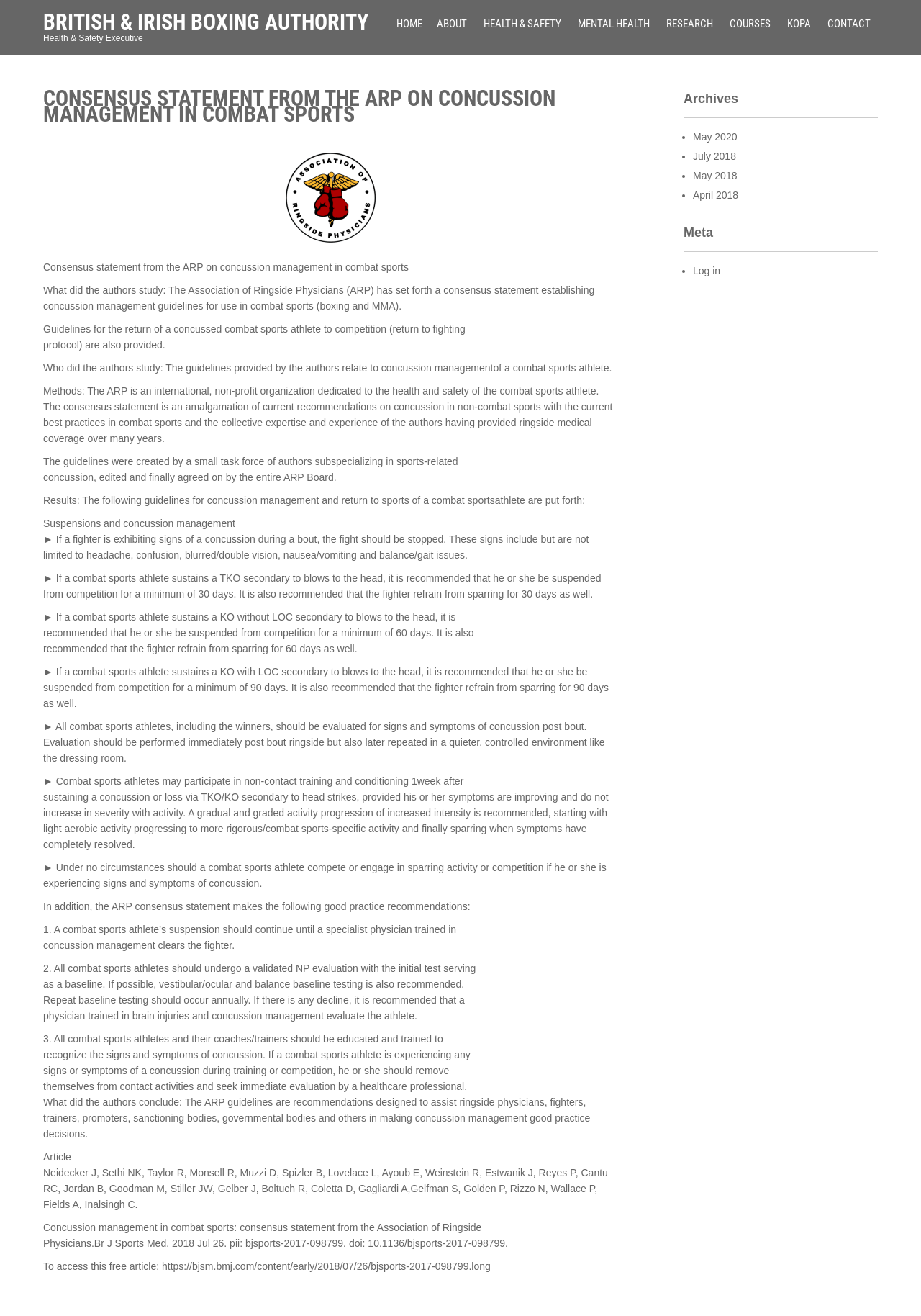Can you find the bounding box coordinates of the area I should click to execute the following instruction: "View Archives"?

[0.742, 0.069, 0.953, 0.09]